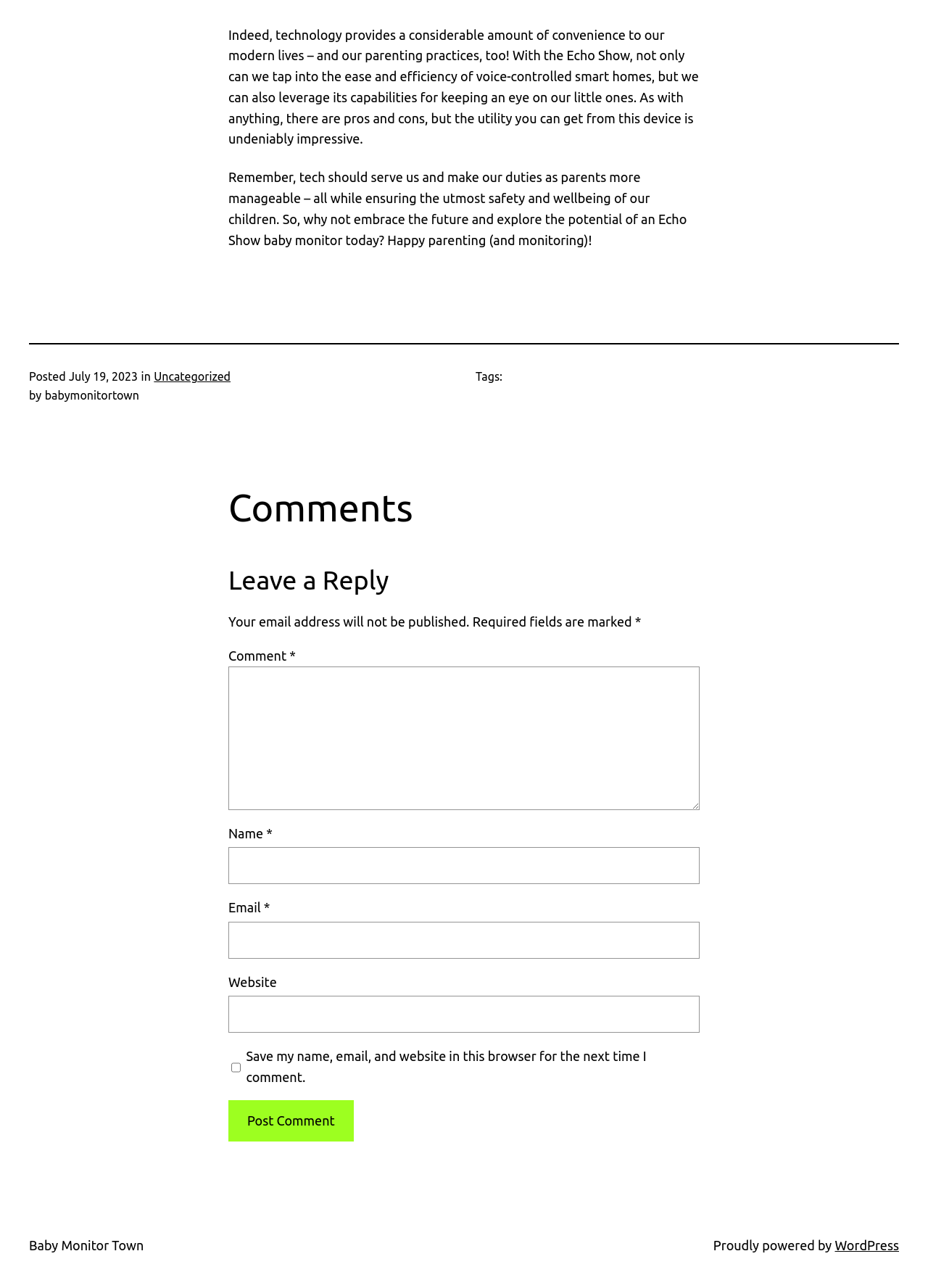Determine the bounding box coordinates of the clickable area required to perform the following instruction: "Check the save my name option". The coordinates should be represented as four float numbers between 0 and 1: [left, top, right, bottom].

[0.249, 0.815, 0.259, 0.843]